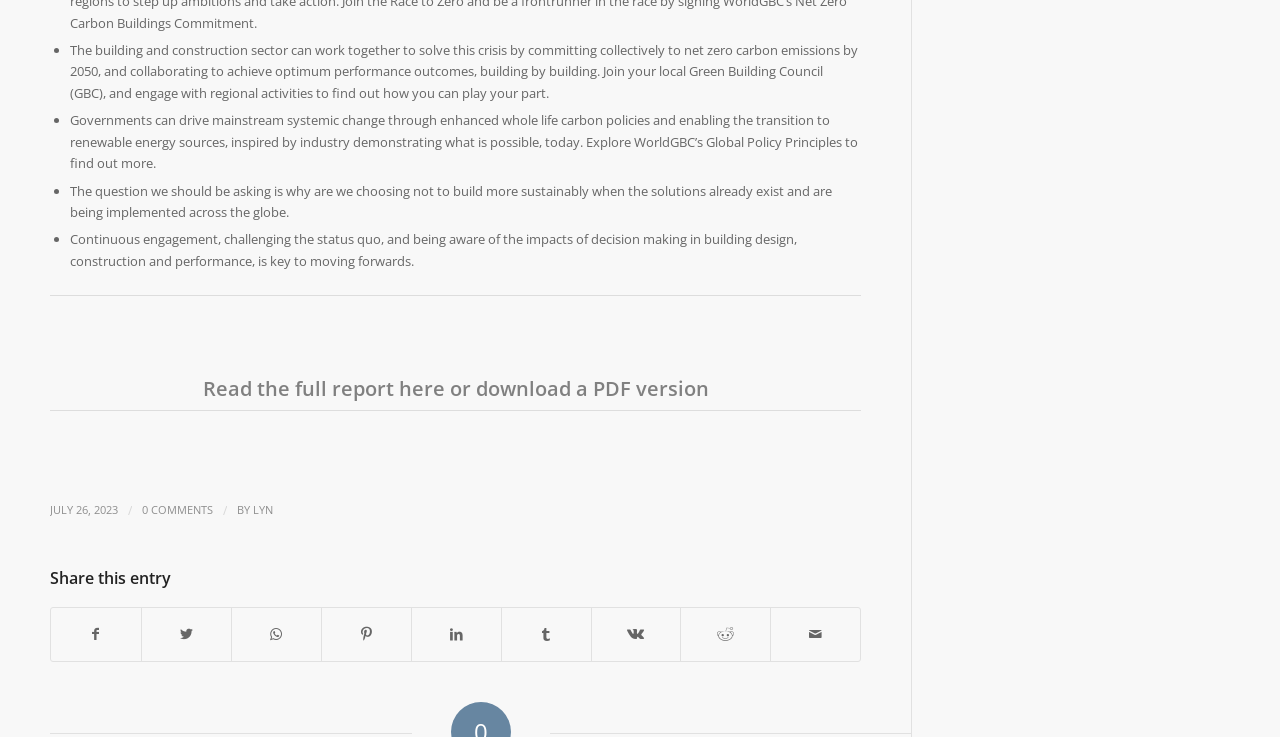How many social media platforms are available for sharing this entry? Look at the image and give a one-word or short phrase answer.

9